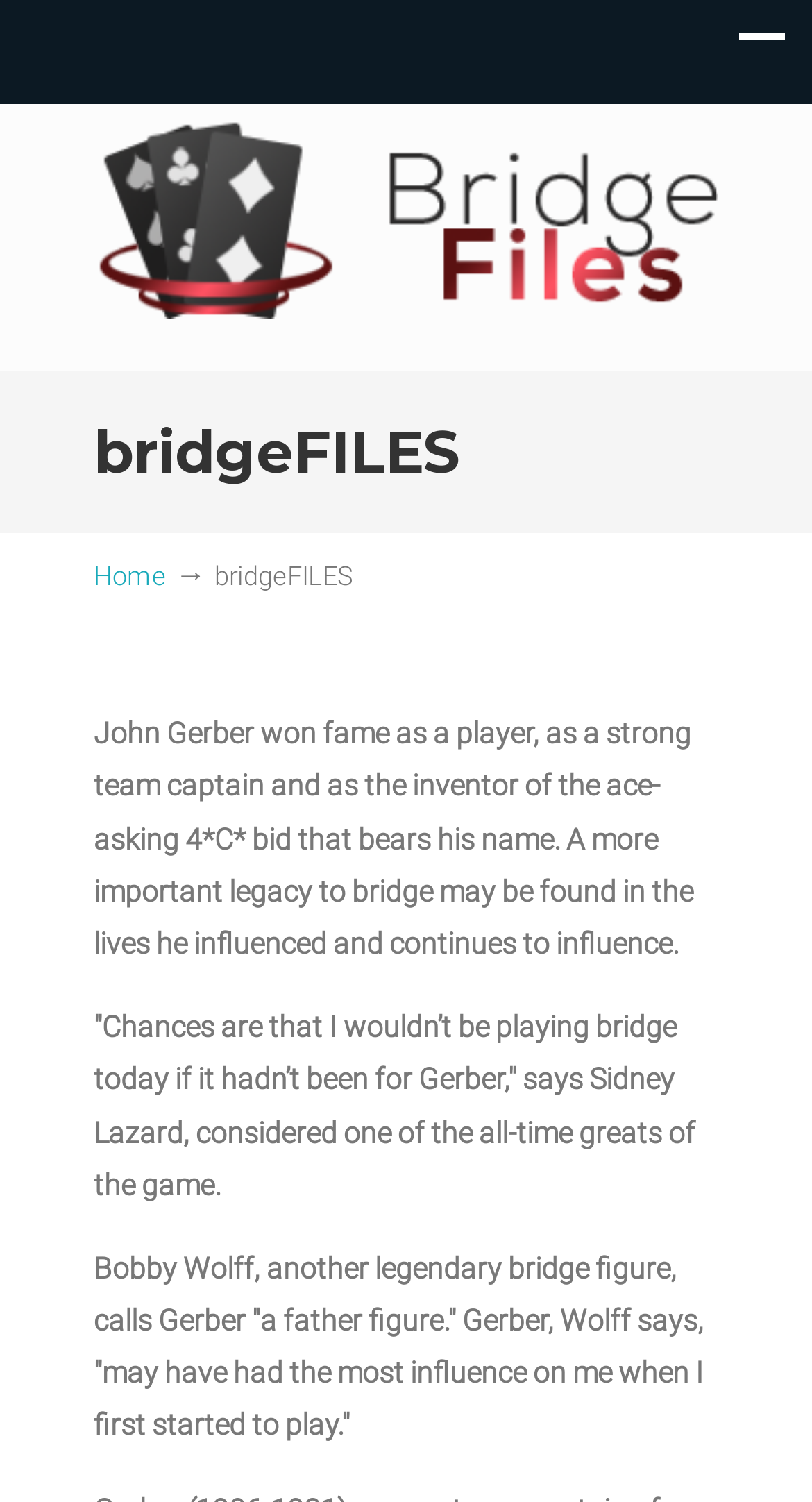Specify the bounding box coordinates (top-left x, top-left y, bottom-right x, bottom-right y) of the UI element in the screenshot that matches this description: Home

[0.115, 0.373, 0.205, 0.394]